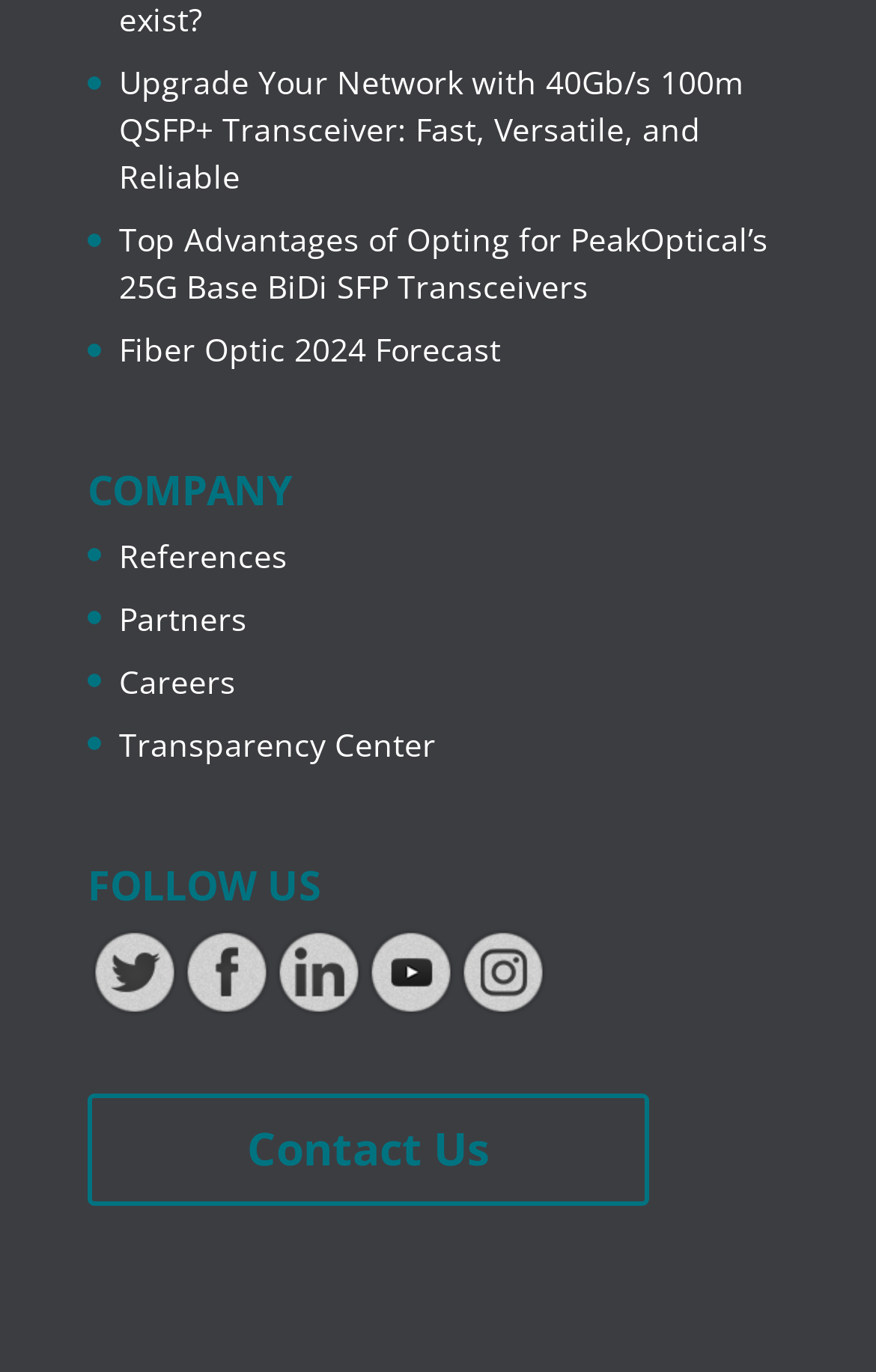What is the first article link on the webpage?
Please provide a single word or phrase in response based on the screenshot.

Upgrade Your Network with 40Gb/s 100m QSFP+ Transceiver: Fast, Versatile, and Reliable